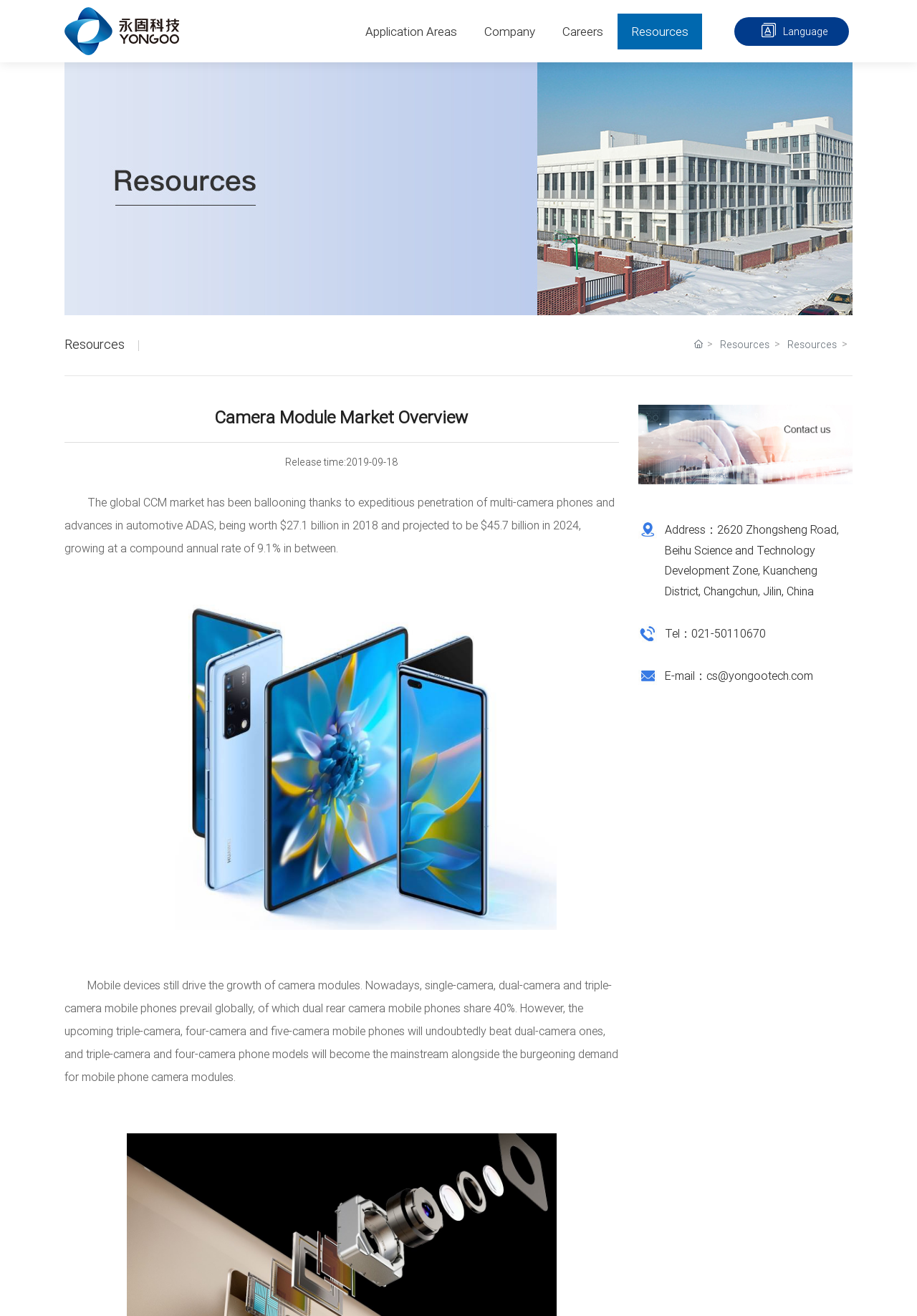What is the email address for contact?
Using the image provided, answer with just one word or phrase.

cs@yongootech.com